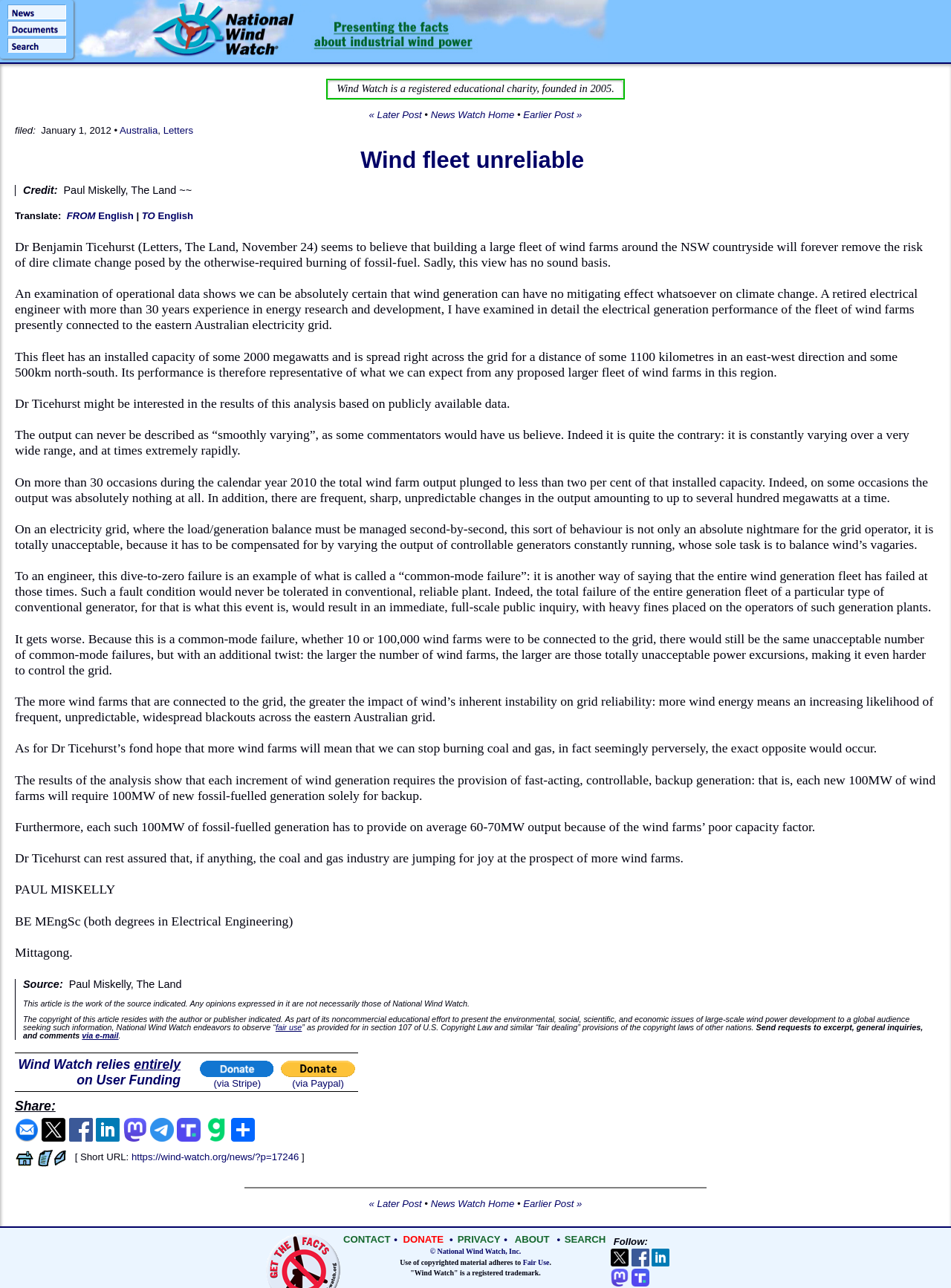Generate an in-depth caption that captures all aspects of the webpage.

The webpage is about an article discussing the unreliability of wind farms in mitigating climate change. At the top, there is a link to "National Wind Watch" with an accompanying image. Below this, there is a table with three columns, each containing a link with an image. 

The main article is titled "Wind fleet unreliable" and is written by Paul Miskelly. The text is divided into several paragraphs, with the author arguing that wind farms are not a reliable source of energy and that their output is constantly varying, making it difficult to manage the grid. The author also claims that the more wind farms are connected to the grid, the greater the impact of wind's inherent instability on grid reliability.

On the right side of the page, there are links to navigate to earlier or later posts, as well as links to translate the page. Below the article, there is a section with information about the author and the source of the article. 

At the bottom of the page, there is a table with three columns, each containing a link to donate to Wind Watch via Stripe or Paypal, accompanied by images. There is also a section to share the article via email, Facebook, LinkedIn, or other platforms.